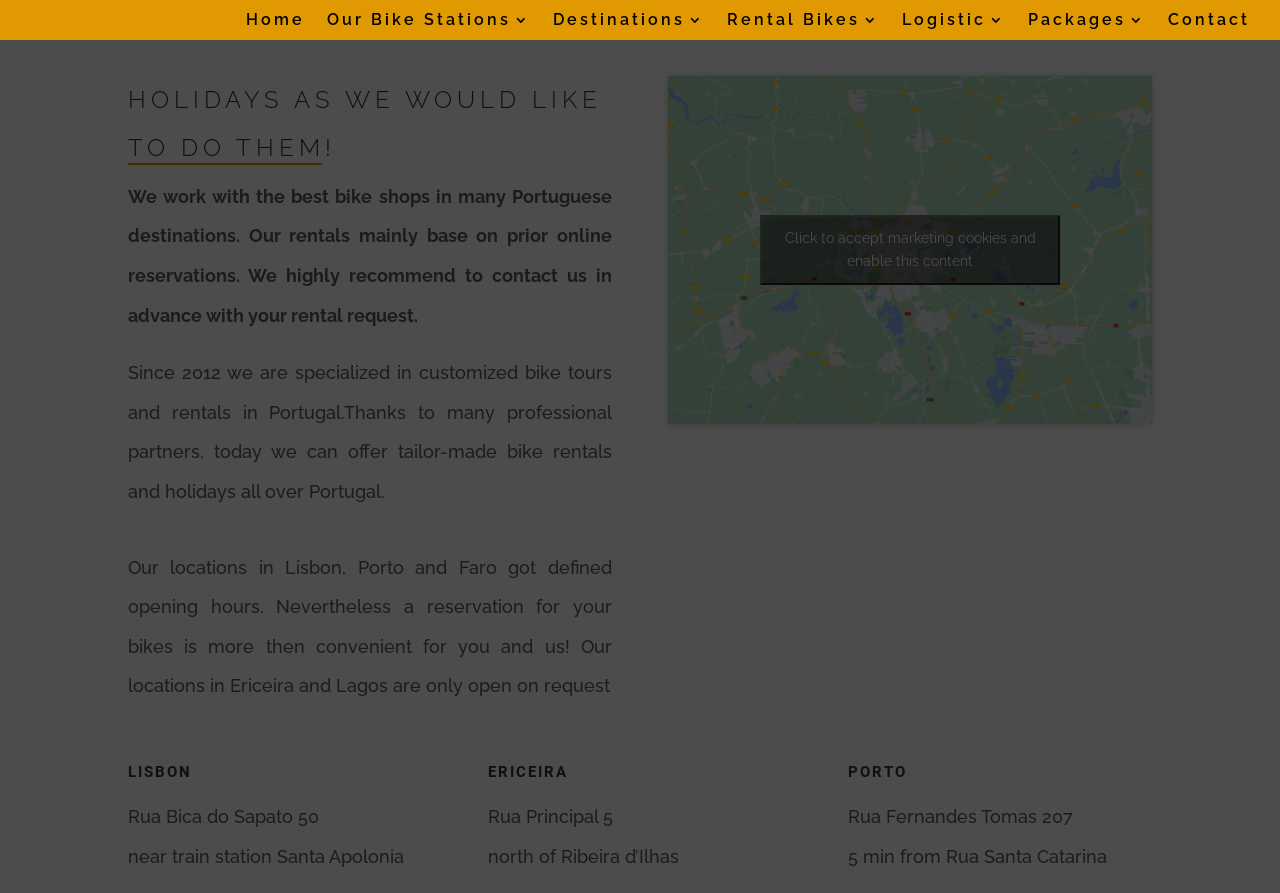Use the details in the image to answer the question thoroughly: 
What is recommended for bike rentals?

According to the first paragraph, 'We highly recommend to contact us in advance with your rental request.' This implies that prior online reservations are recommended for bike rentals.